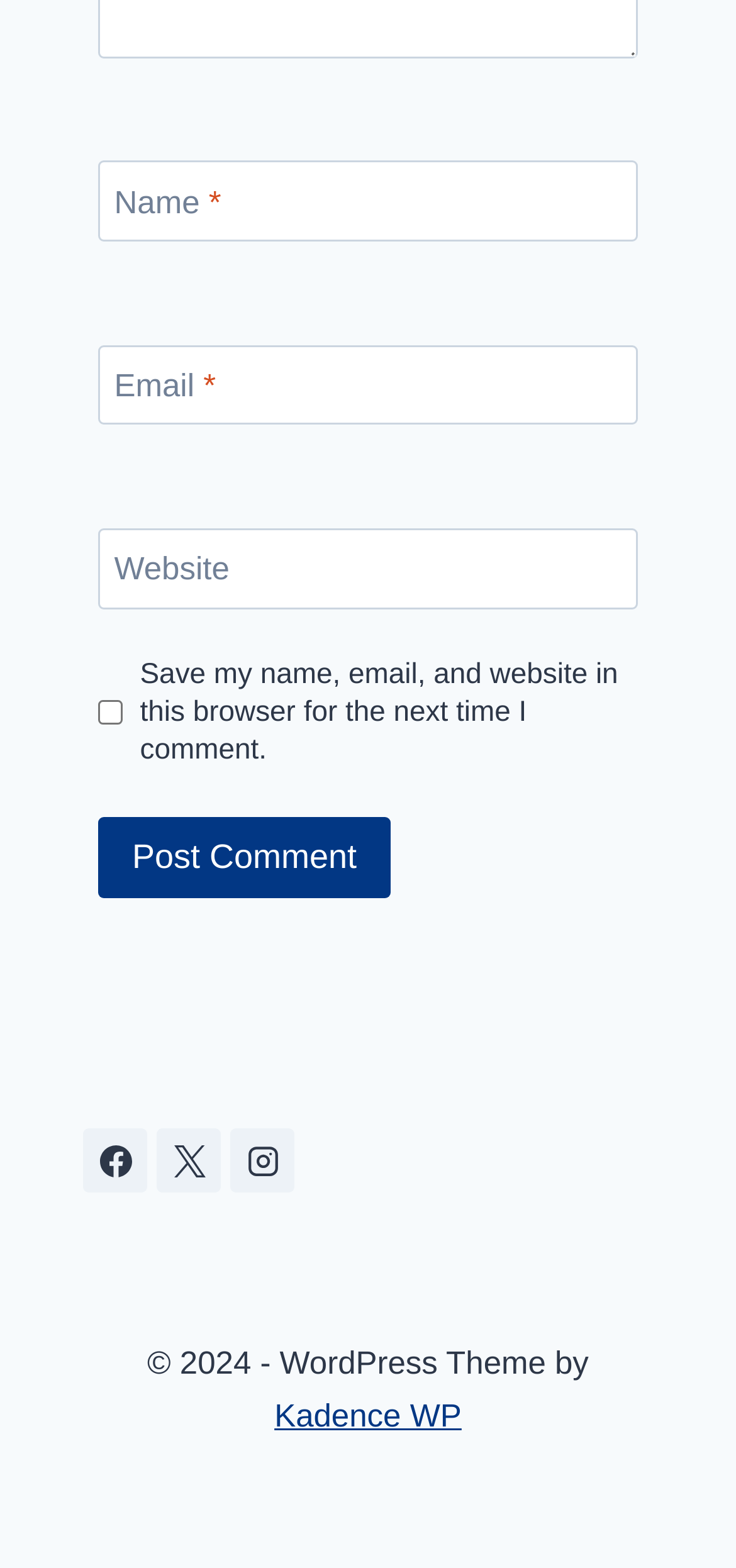Show the bounding box coordinates of the element that should be clicked to complete the task: "Check the save comment checkbox".

[0.133, 0.447, 0.167, 0.463]